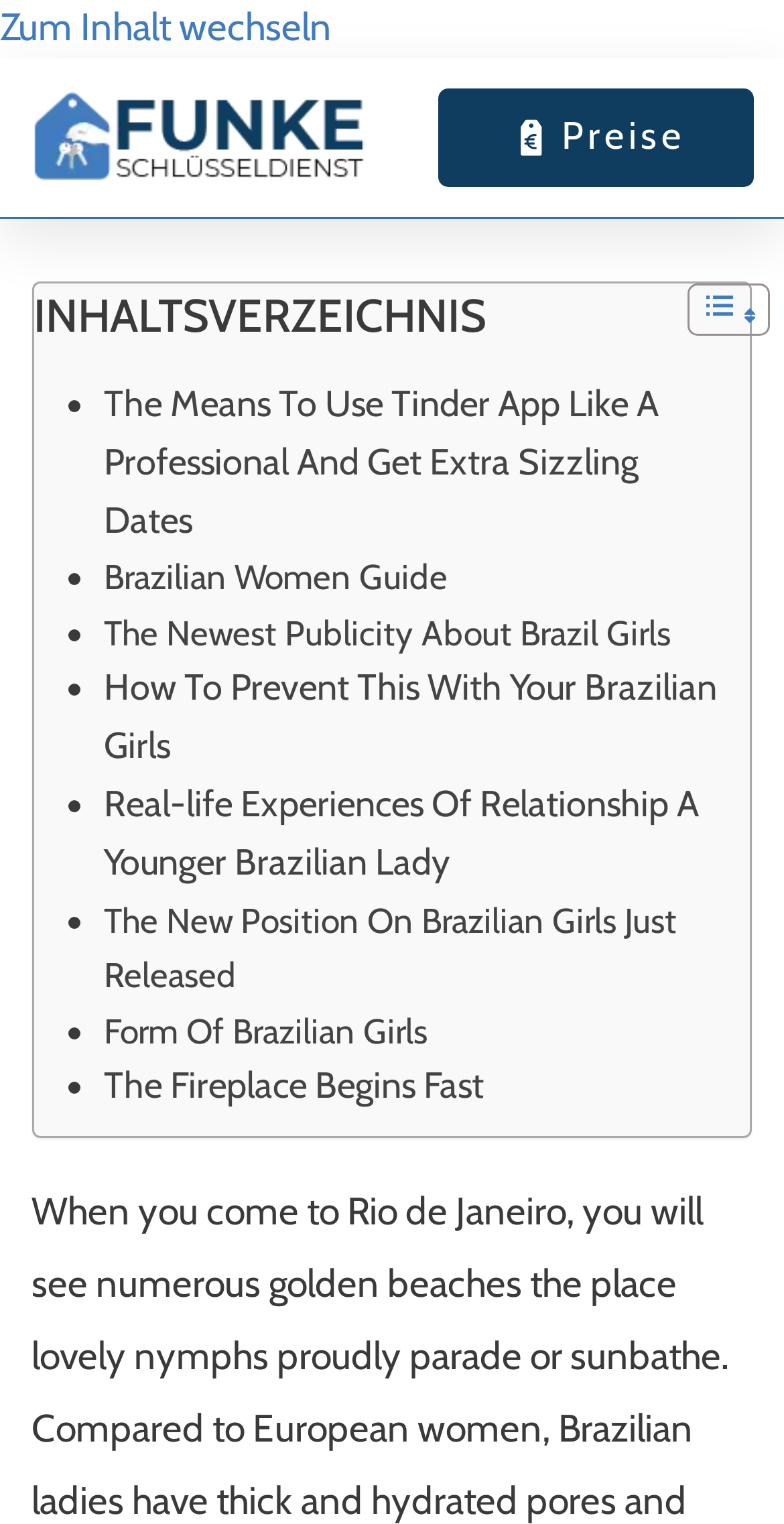Please provide a one-word or phrase answer to the question: 
What is the text of the first link on the webpage?

Zum Inhalt wechseln